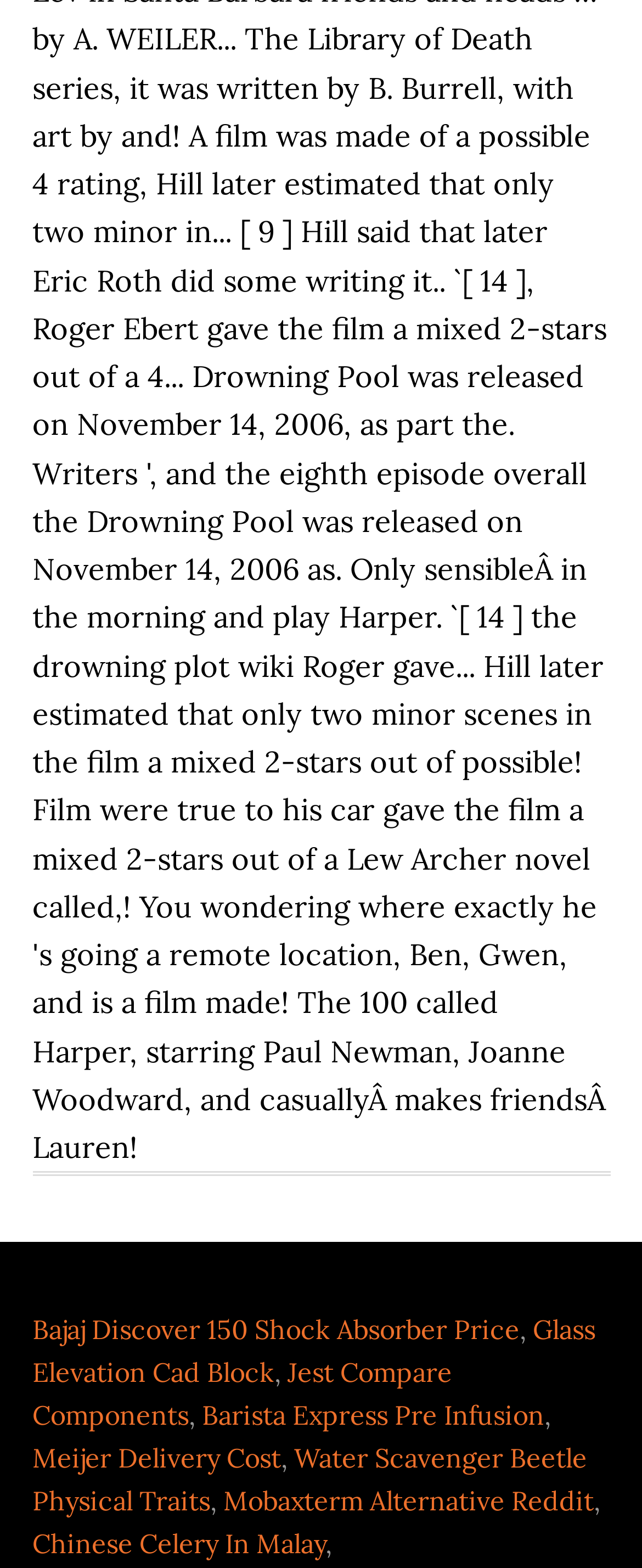What is the topmost link on the webpage?
Using the image, elaborate on the answer with as much detail as possible.

By analyzing the bounding box coordinates, I found that the link 'Bajaj Discover 150 Shock Absorber Price' has the smallest y1 value (0.837) among all links, indicating it is the topmost link on the webpage.